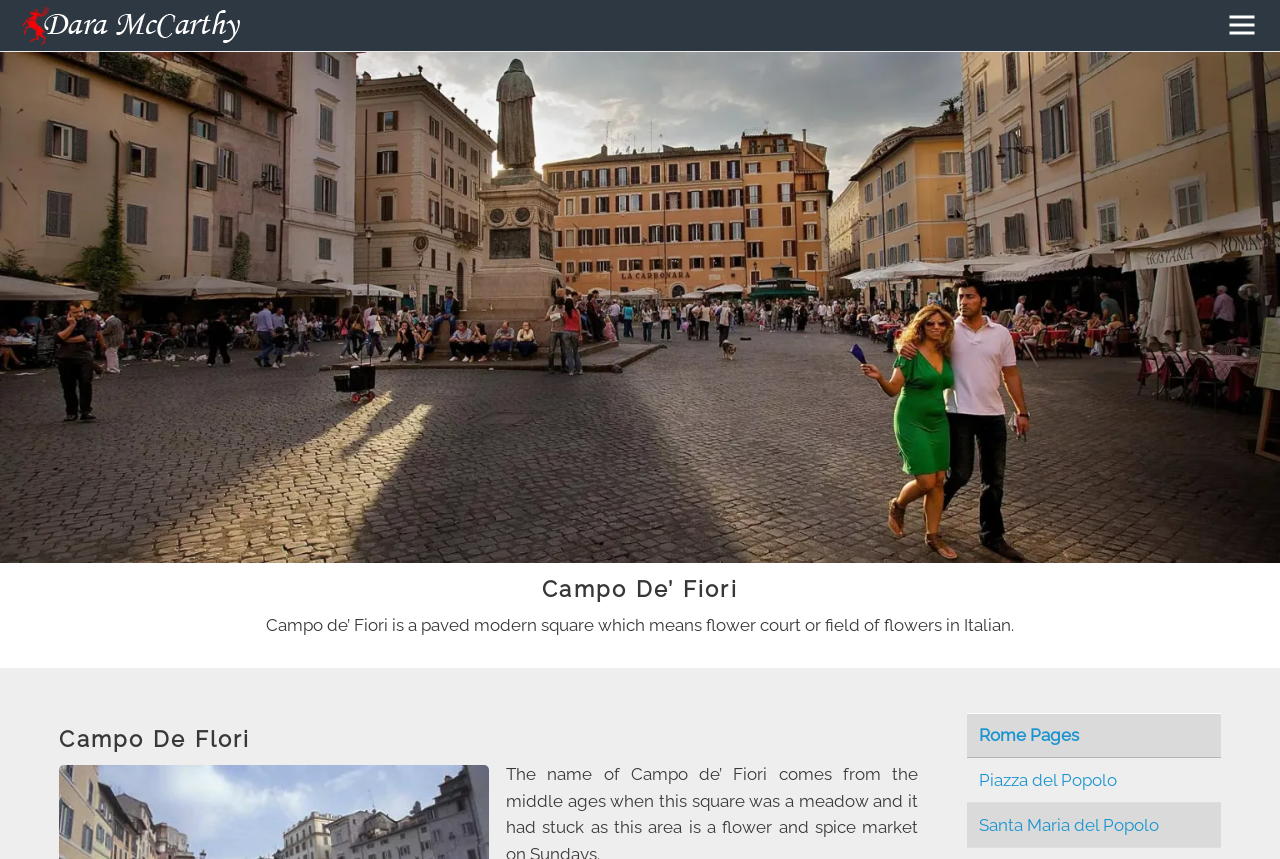What is the image above the heading?
Based on the image, give a concise answer in the form of a single word or short phrase.

campo-de-fiori